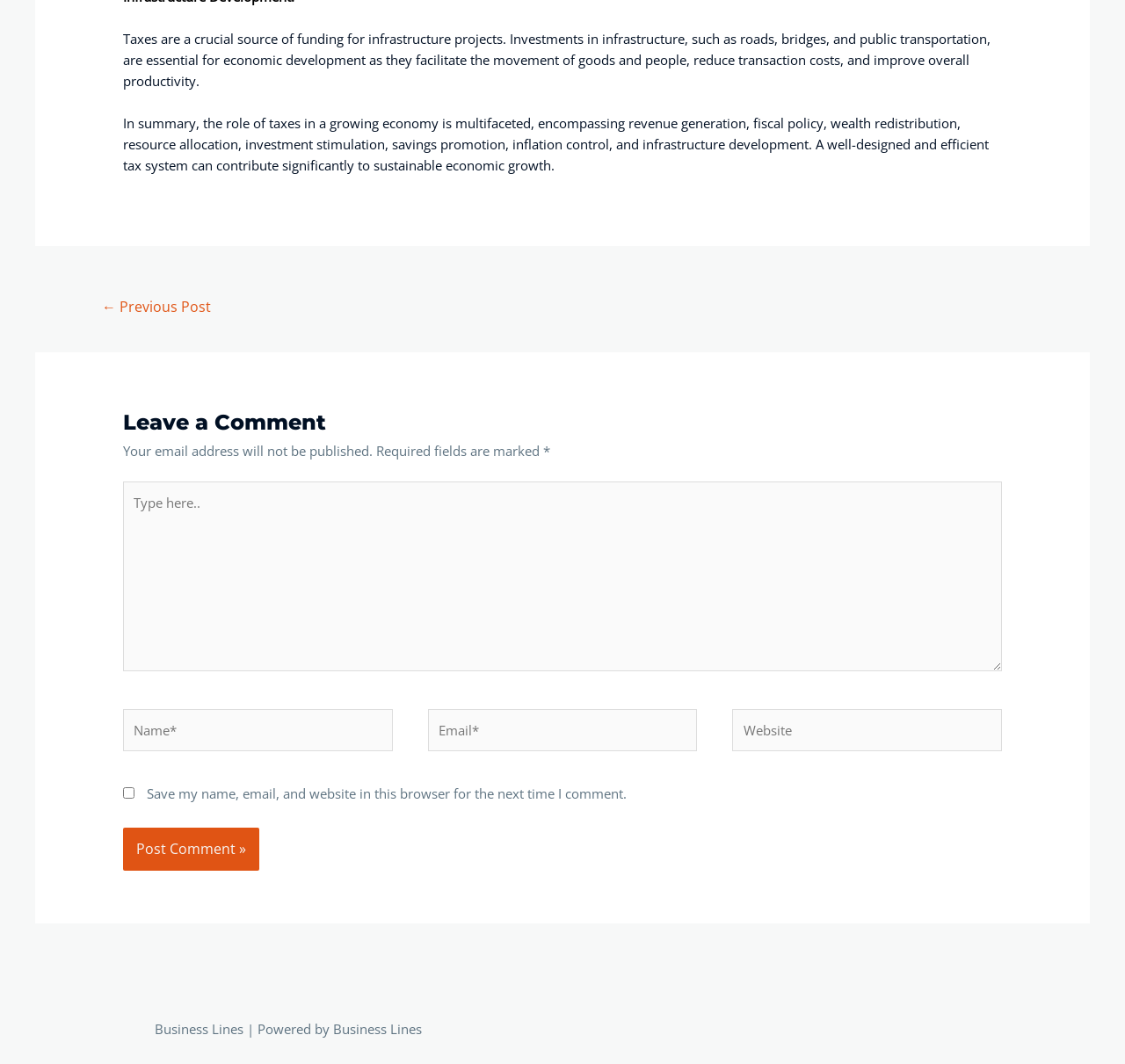Answer this question in one word or a short phrase: What is the function of the 'Post Comment' button?

Submit comment